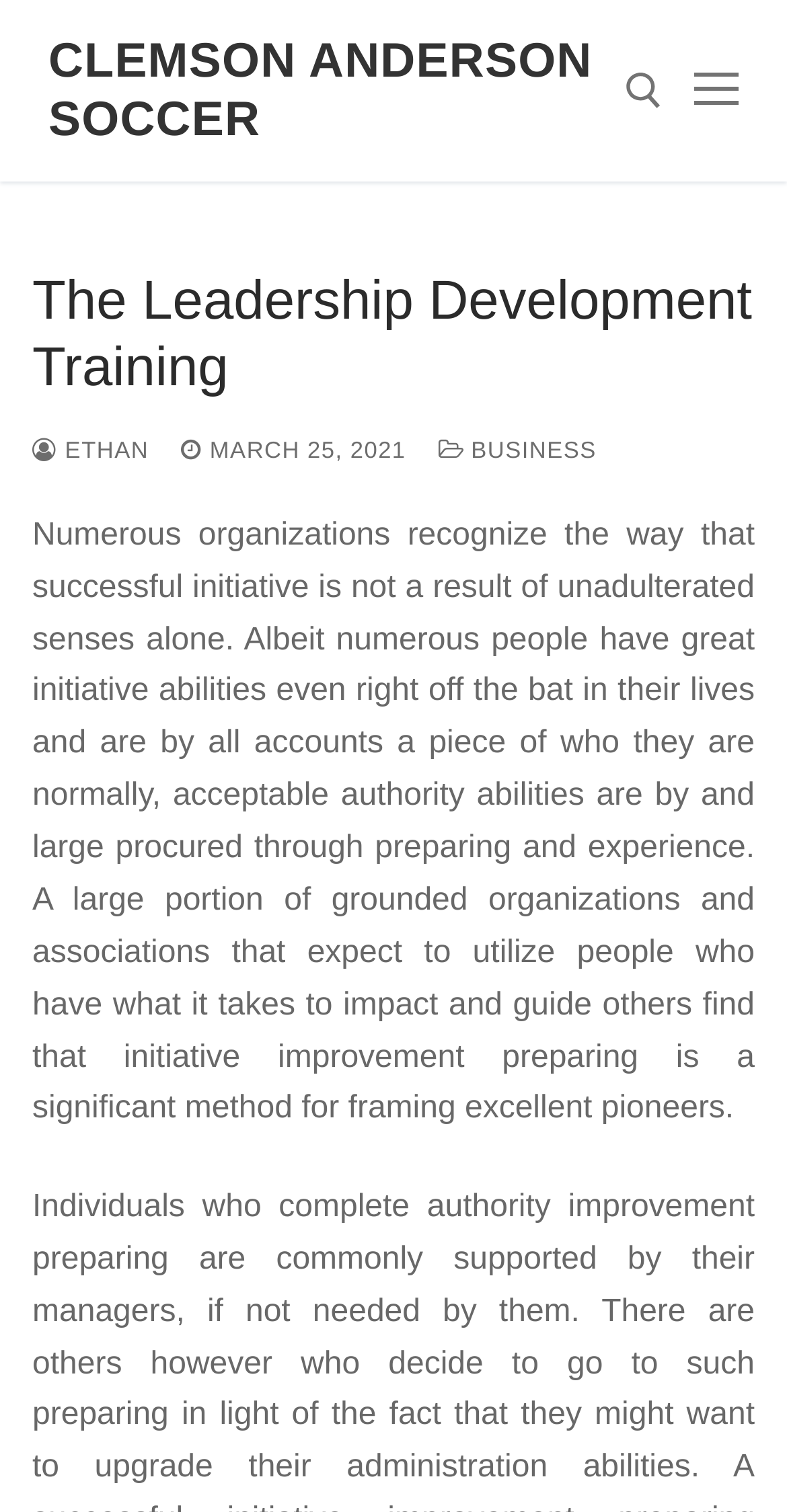What is the text of the webpage's headline?

The Leadership Development Training